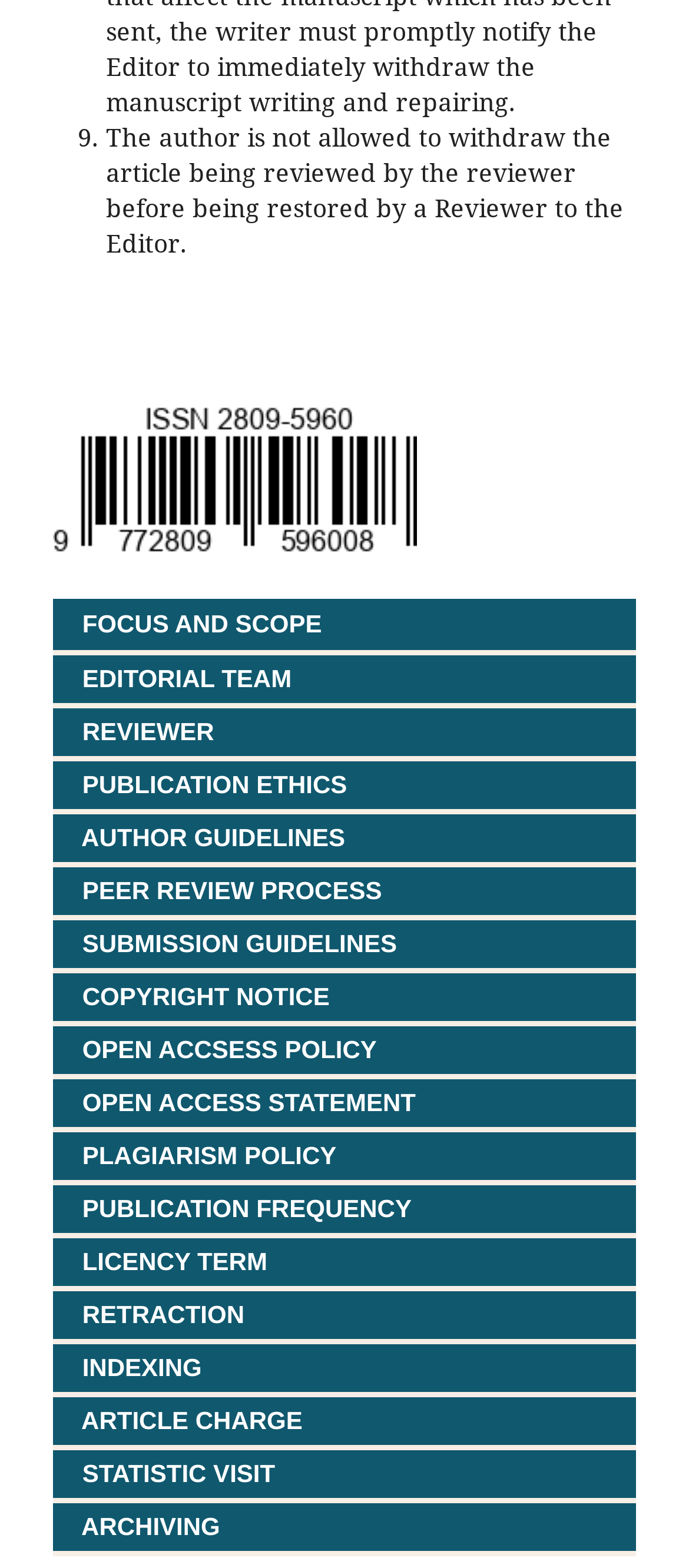Pinpoint the bounding box coordinates for the area that should be clicked to perform the following instruction: "Learn about peer review process".

[0.079, 0.559, 0.574, 0.577]